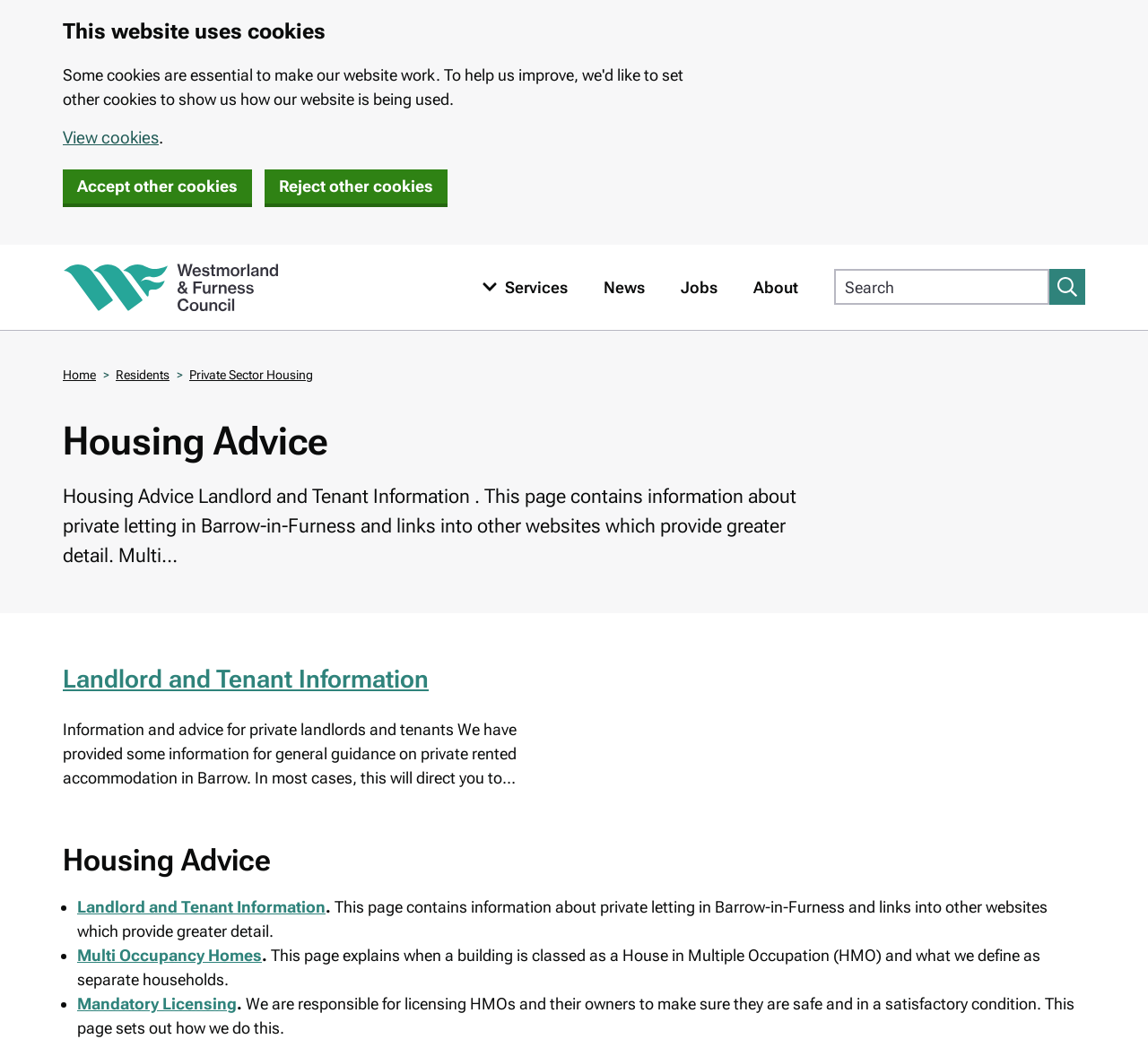Extract the bounding box coordinates of the UI element described by: "News". The coordinates should include four float numbers ranging from 0 to 1, e.g., [left, top, right, bottom].

[0.516, 0.259, 0.571, 0.293]